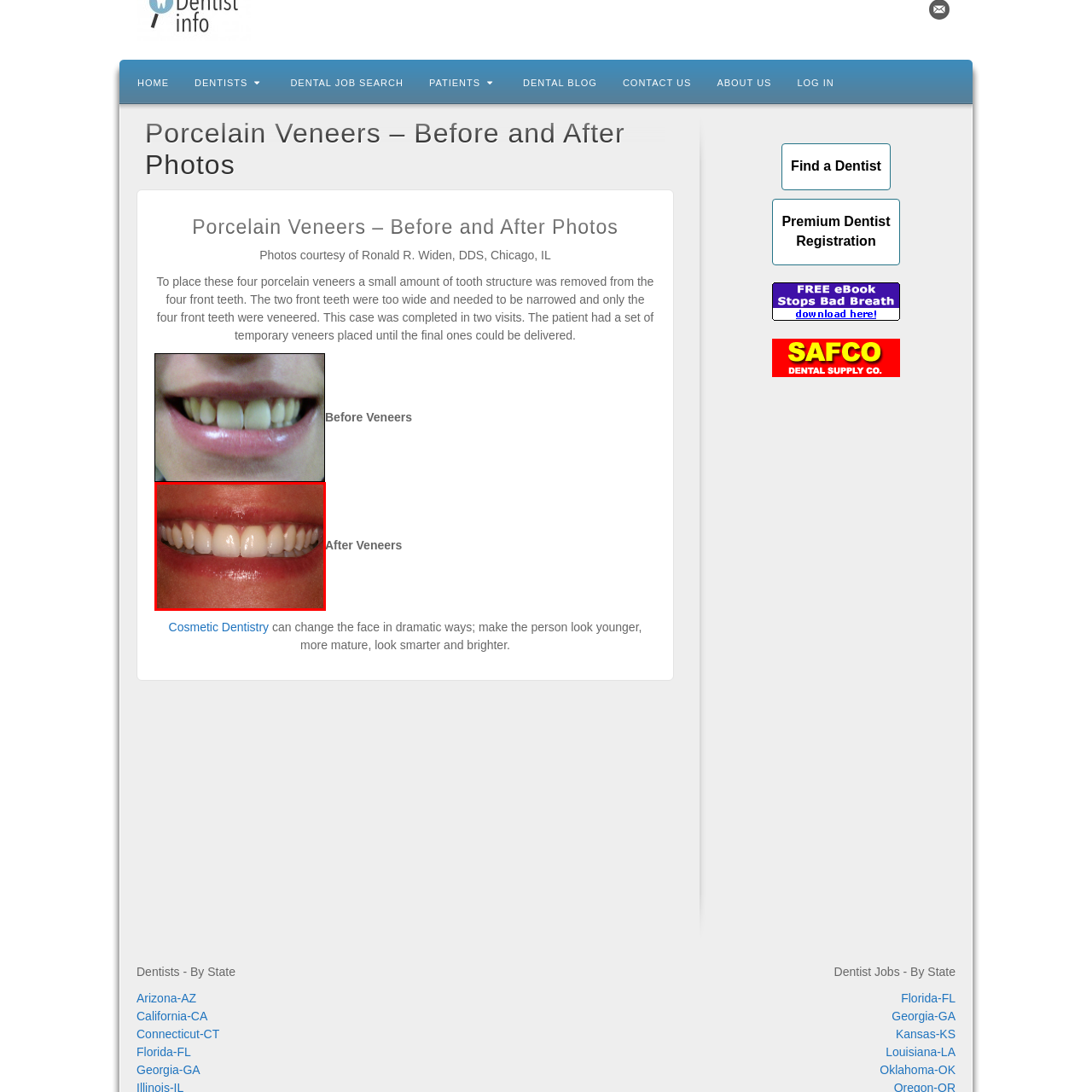Provide a comprehensive description of the content within the red-highlighted area of the image.

This image showcases a close-up view of a smile featuring newly applied porcelain veneers. The photo highlights the transformation of the teeth, which appear bright white and well-aligned, contributing to an aesthetically pleasing smile. The gums are healthy and pink, contrasting with the bright, polished appearance of the veneers. This image is part of an educational section on the website focused on the before-and-after results of cosmetic dental procedures, specifically concerning porcelain veneers. The accompanying text elaborates on the process and benefits of these veneers, illustrating the positive impact cosmetic dentistry can have on a person's appearance.